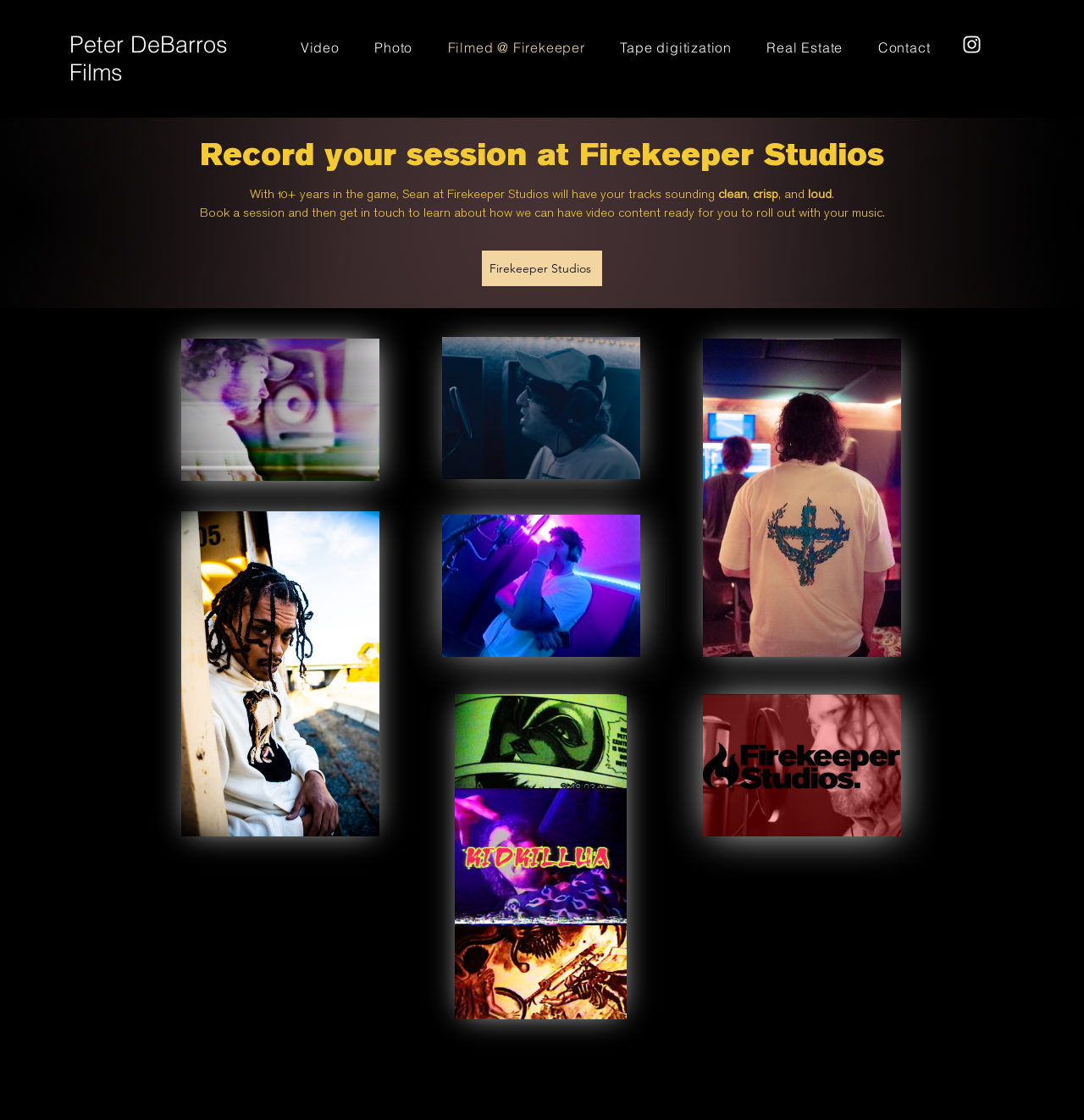How many social media links are there?
Provide a comprehensive and detailed answer to the question.

I found a single link element with an image of Instagram, which suggests that there is only one social media link.